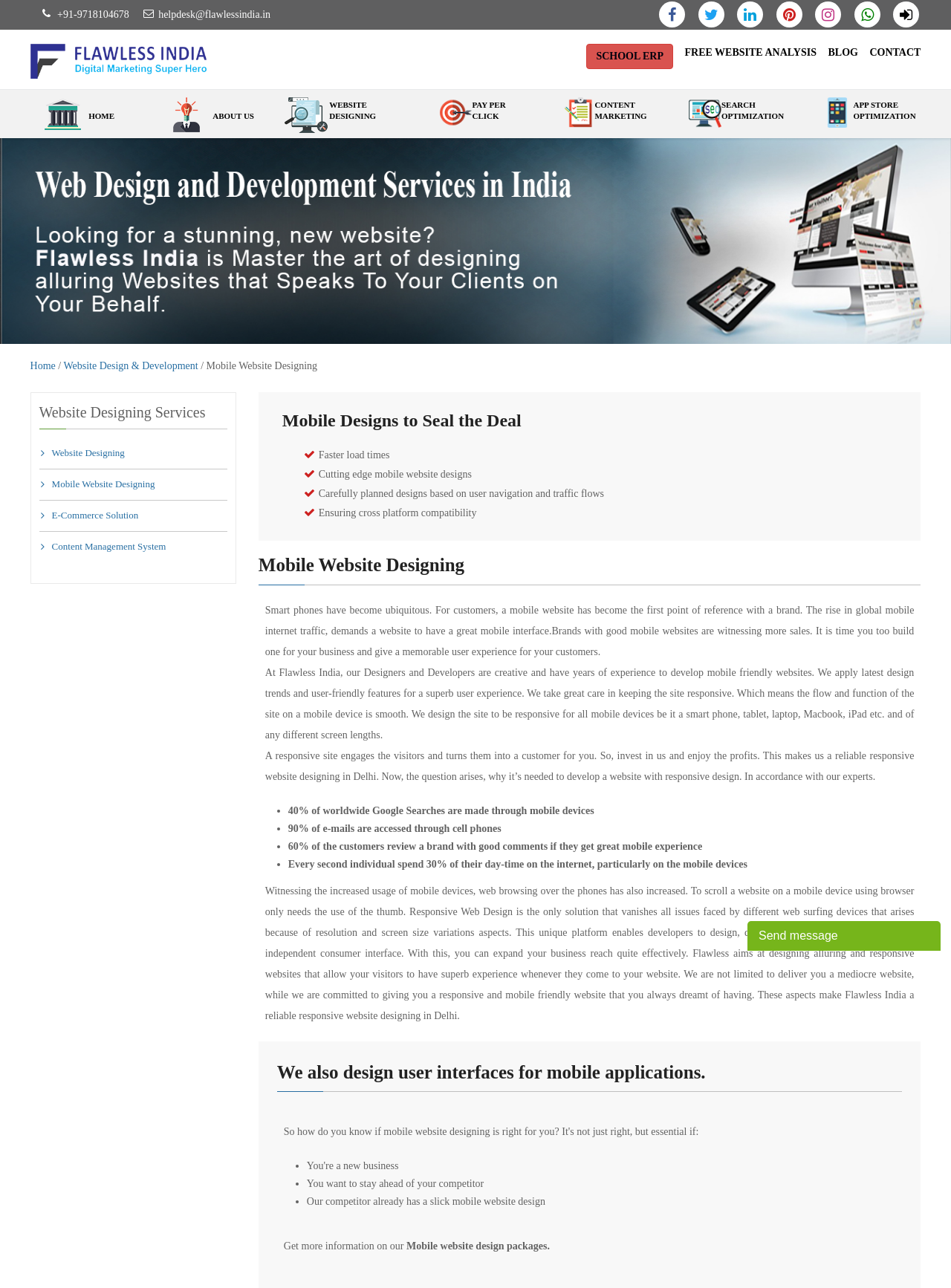Respond with a single word or phrase to the following question: What is the company's goal for mobile website design?

To provide a superb user experience